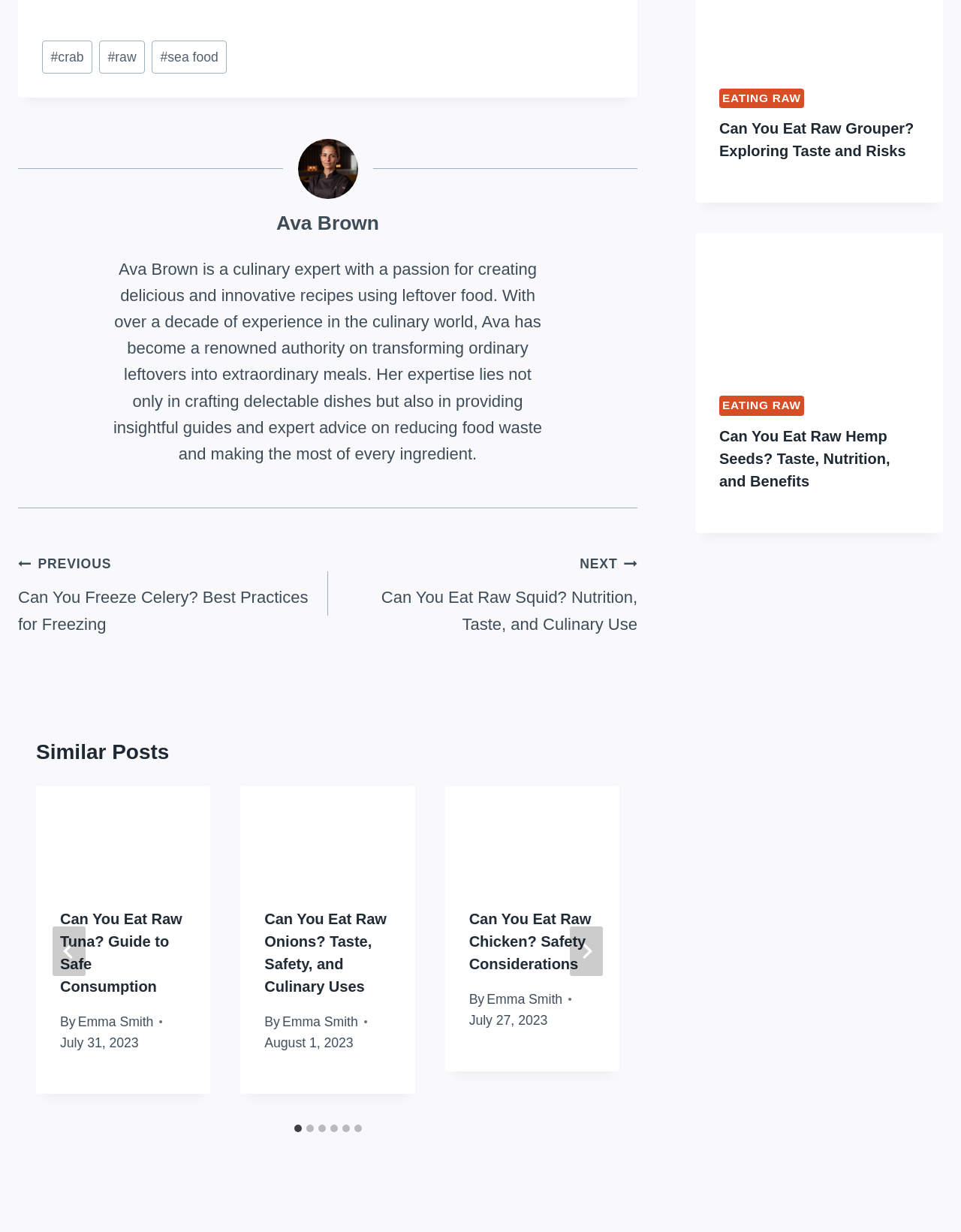Please locate the bounding box coordinates for the element that should be clicked to achieve the following instruction: "Click on the 'NEXT Can You Eat Raw Squid? Nutrition, Taste, and Culinary Use' link". Ensure the coordinates are given as four float numbers between 0 and 1, i.e., [left, top, right, bottom].

[0.341, 0.446, 0.663, 0.517]